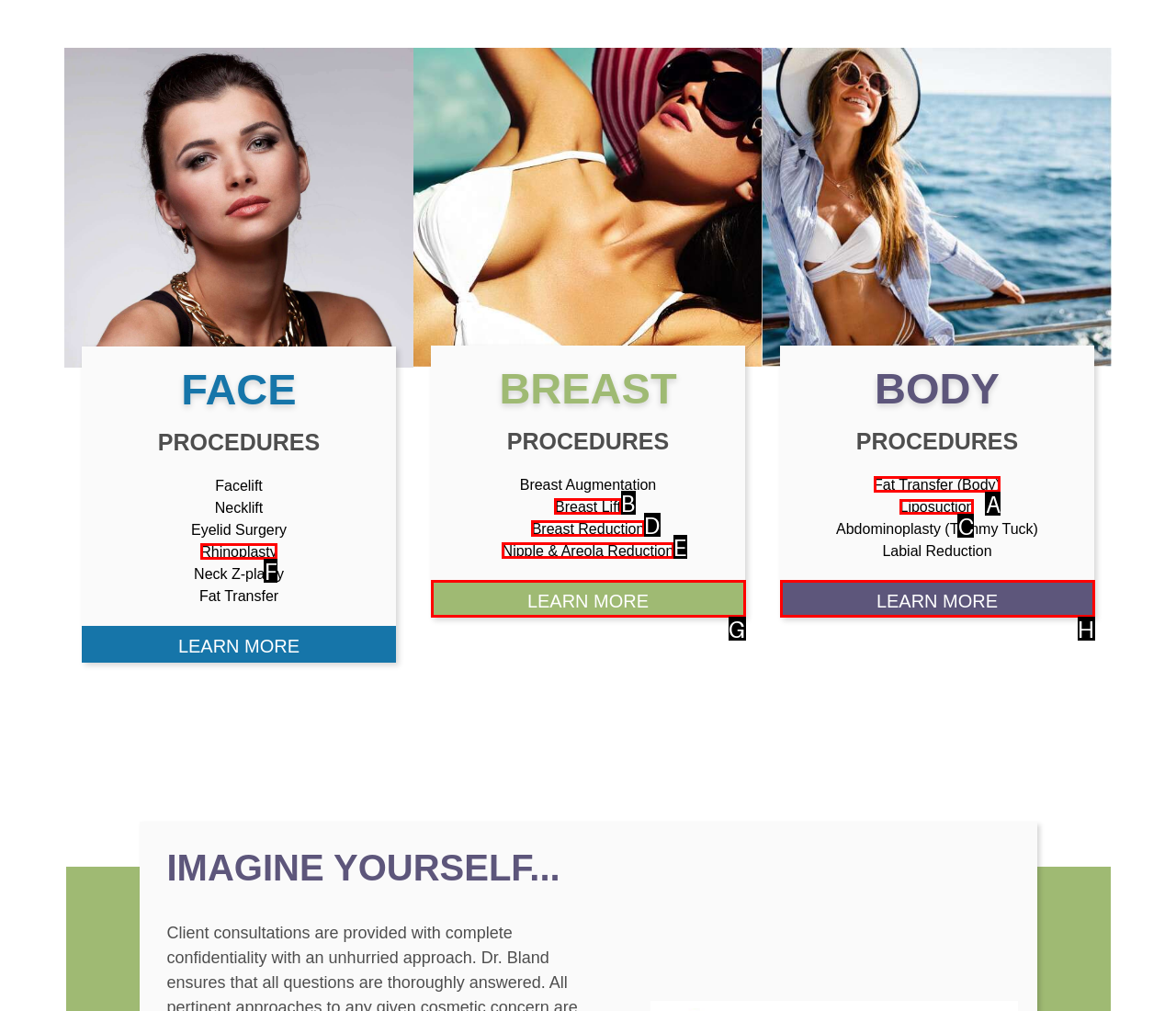Select the HTML element that needs to be clicked to perform the task: Explore Liposuction. Reply with the letter of the chosen option.

C